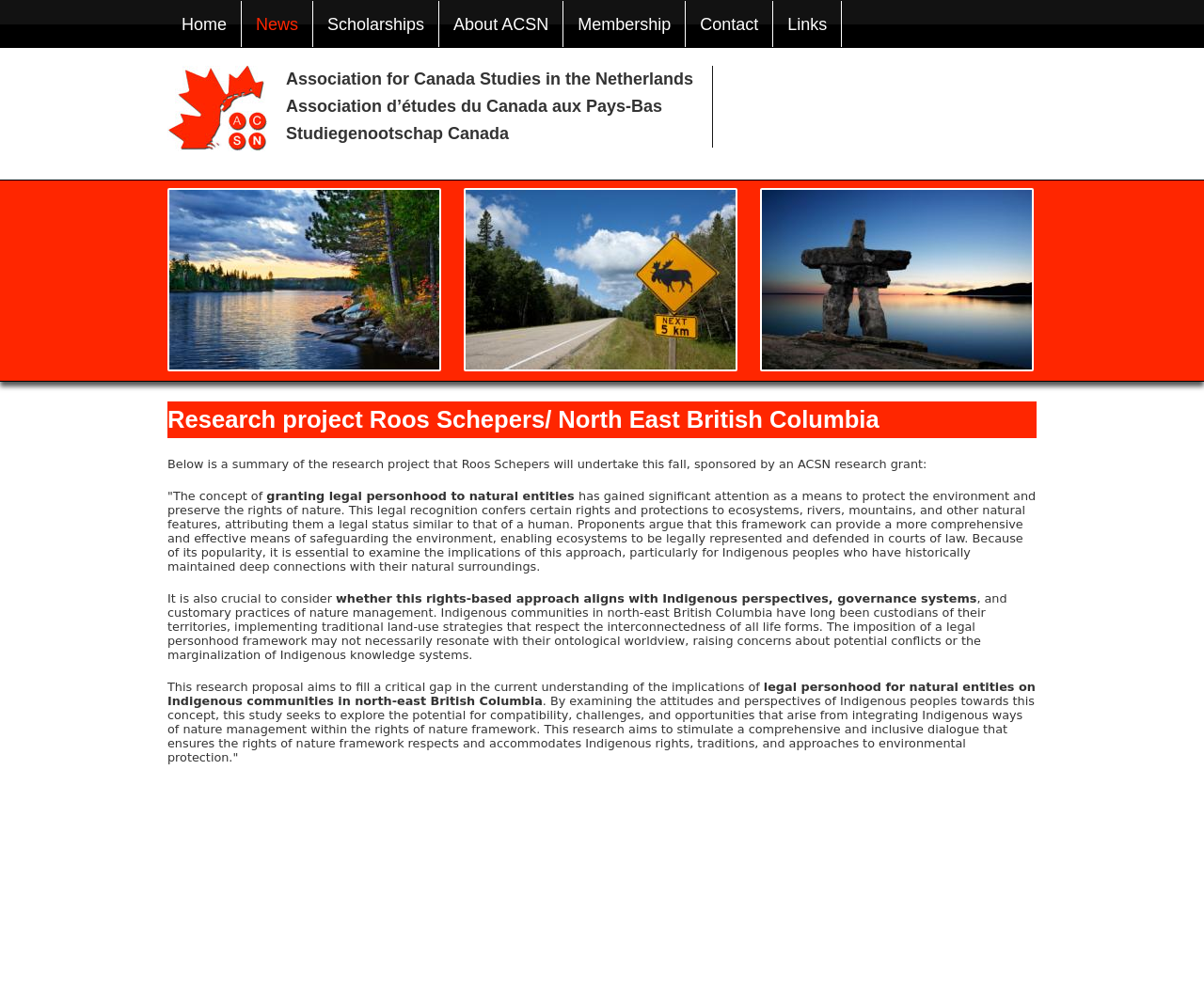Locate the bounding box coordinates of the region to be clicked to comply with the following instruction: "Subscribe to the mailing list". The coordinates must be four float numbers between 0 and 1, in the form [left, top, right, bottom].

None